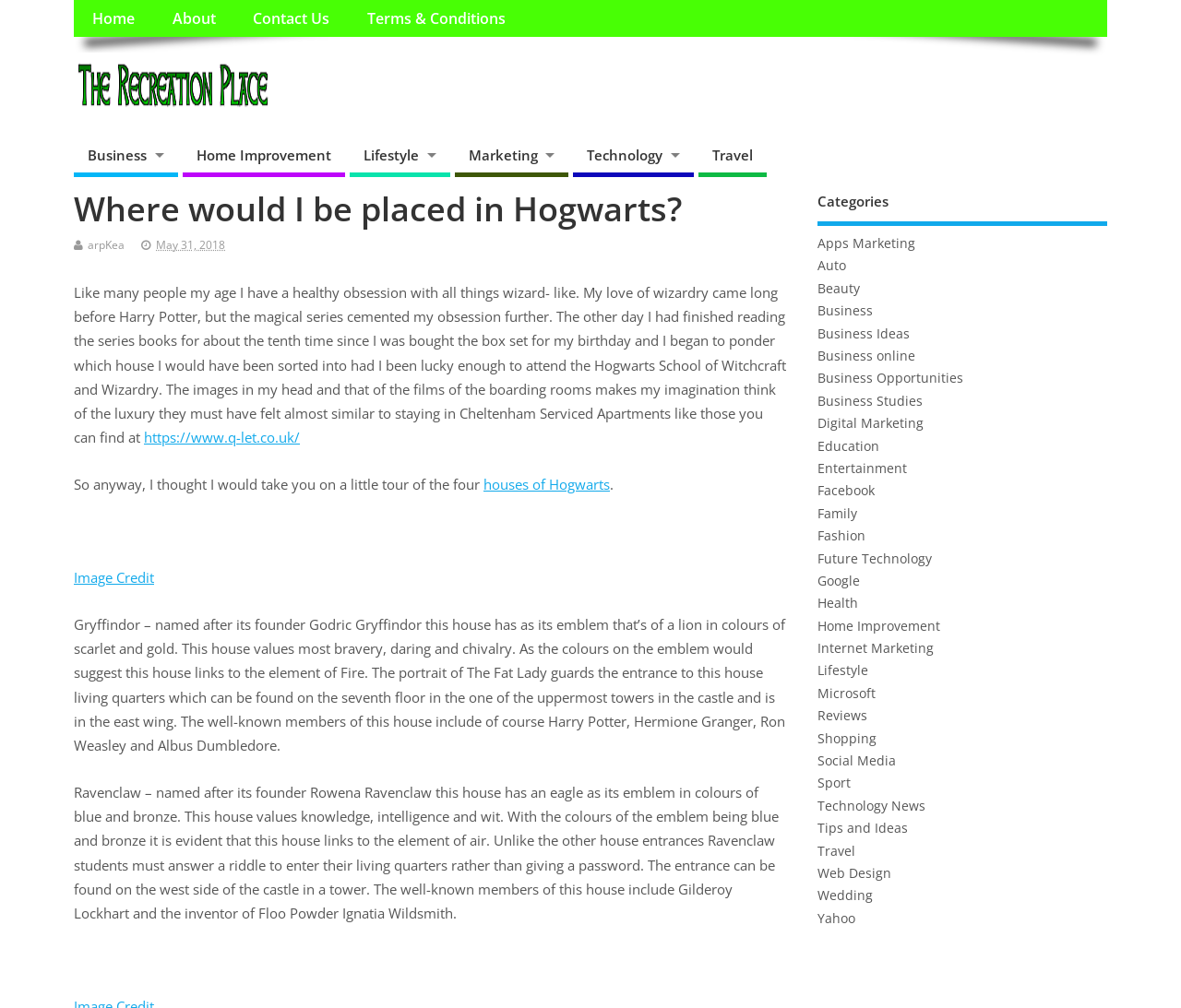Please identify the bounding box coordinates of the element's region that should be clicked to execute the following instruction: "Read the article about Hogwarts houses". The bounding box coordinates must be four float numbers between 0 and 1, i.e., [left, top, right, bottom].

[0.062, 0.61, 0.665, 0.749]